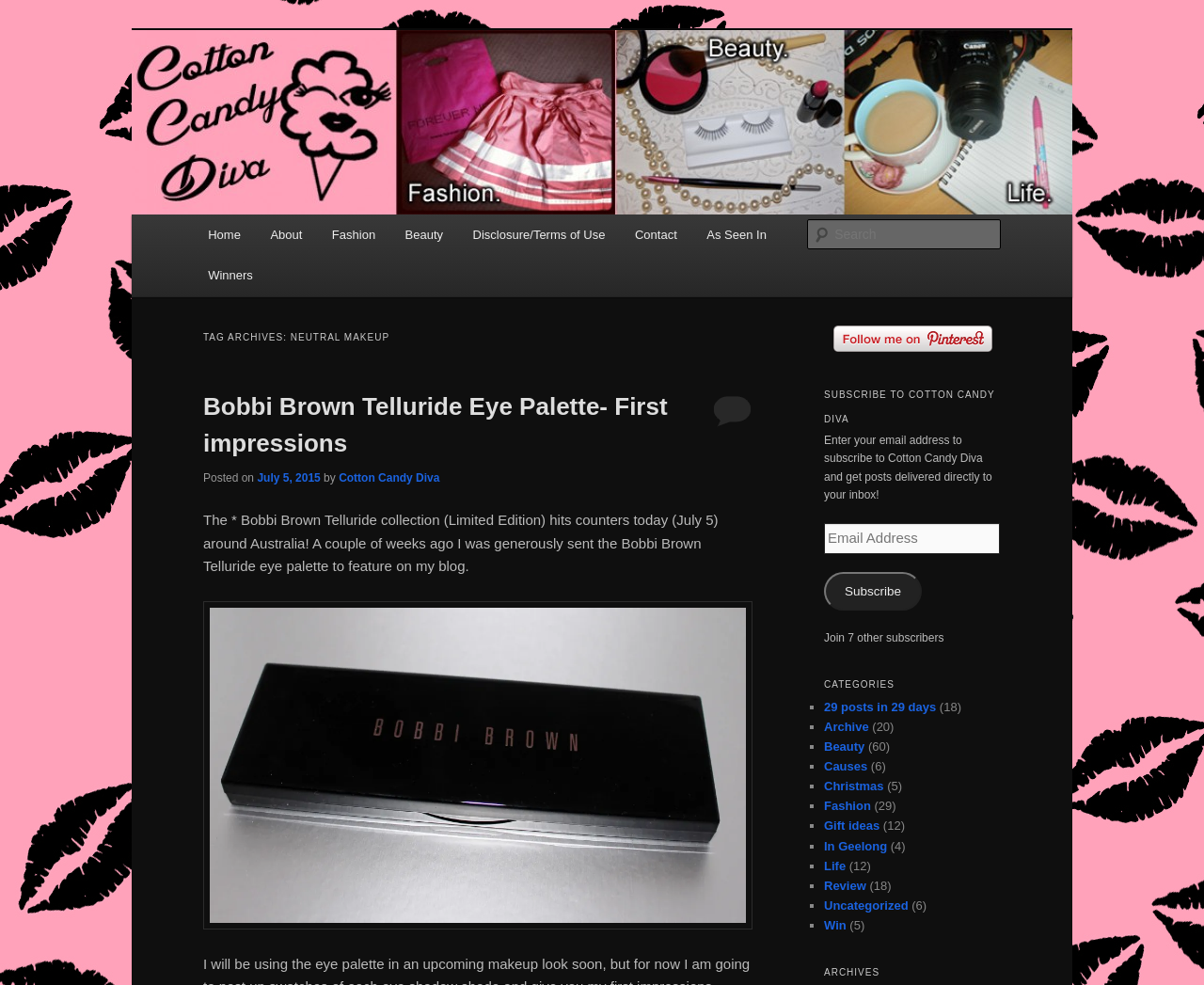Locate the bounding box of the UI element with the following description: "29 posts in 29 days".

[0.684, 0.71, 0.778, 0.725]